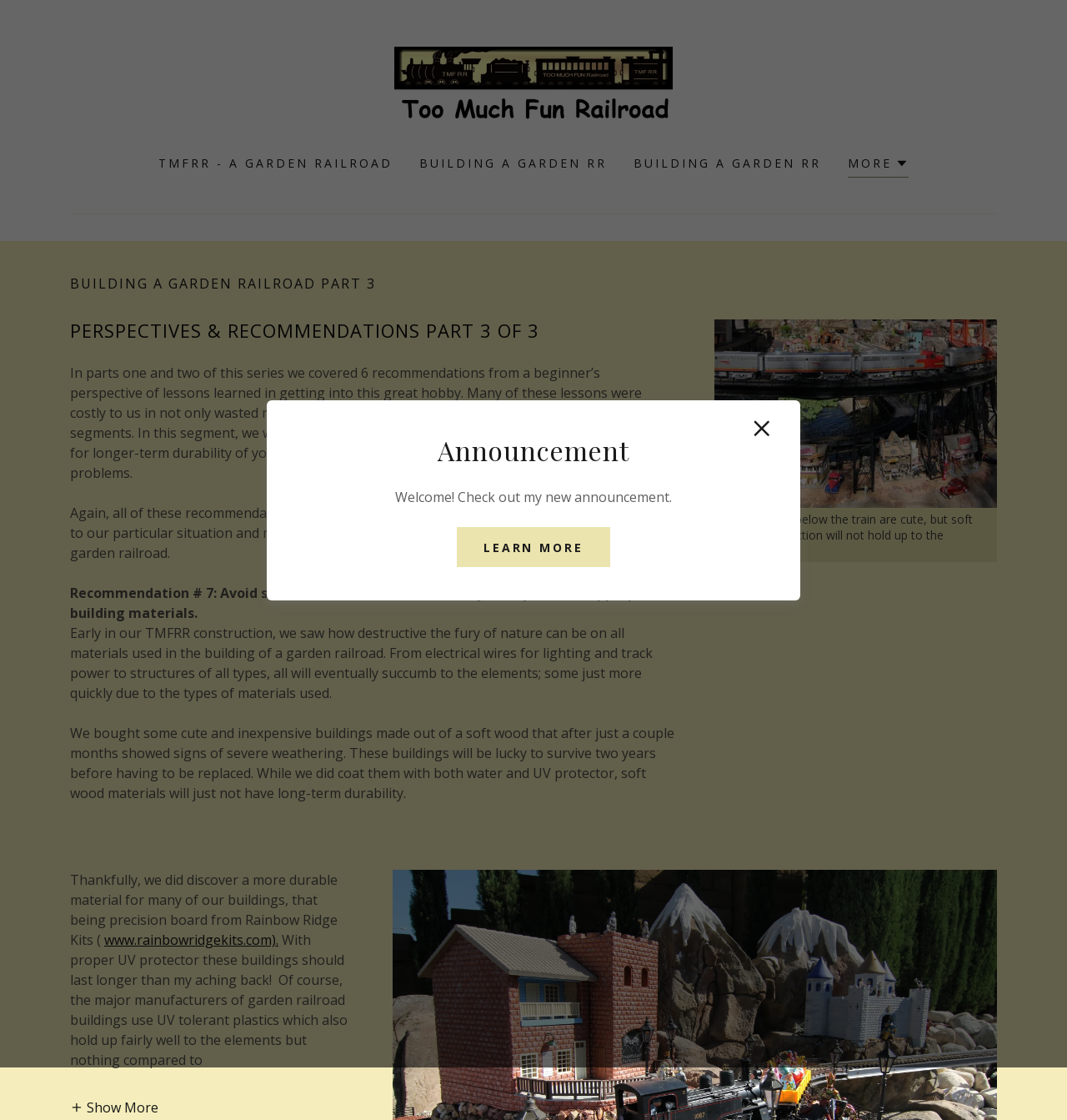Given the content of the image, can you provide a detailed answer to the question?
What is the topic of this webpage?

Based on the webpage content, it appears to be discussing building a garden railroad, with recommendations and perspectives on how to do it effectively.